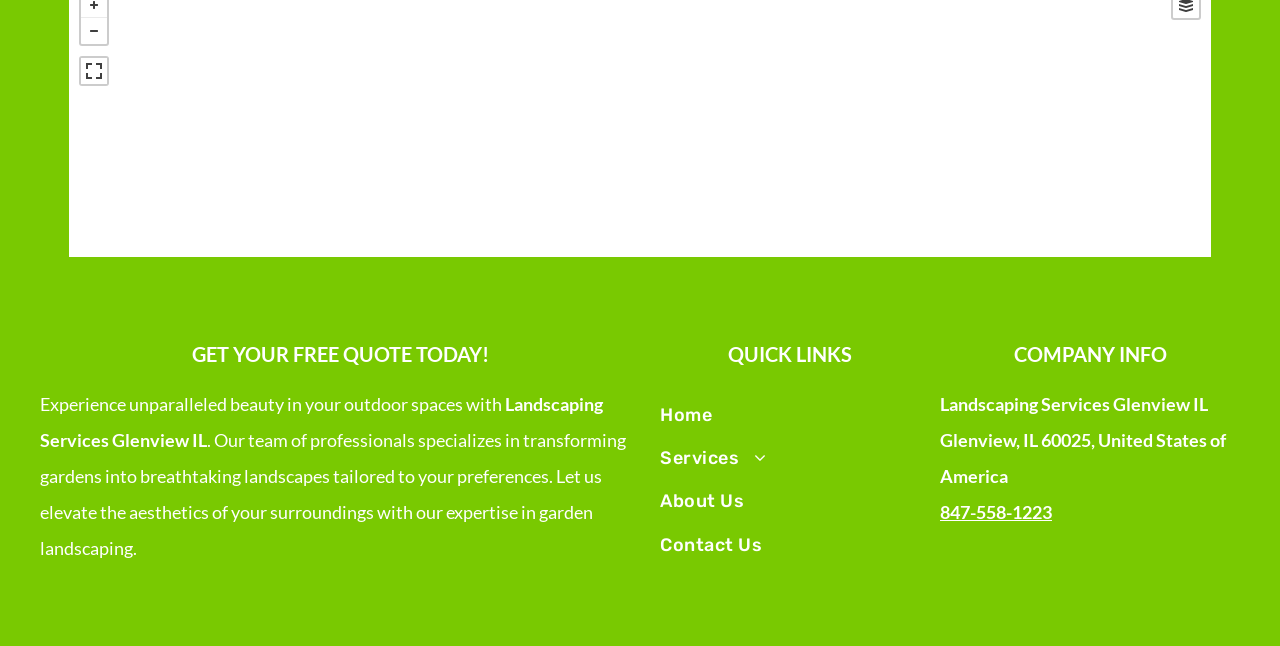Using the format (top-left x, top-left y, bottom-right x, bottom-right y), and given the element description, identify the bounding box coordinates within the screenshot: Landscaping Design

[0.5, 0.743, 0.734, 0.795]